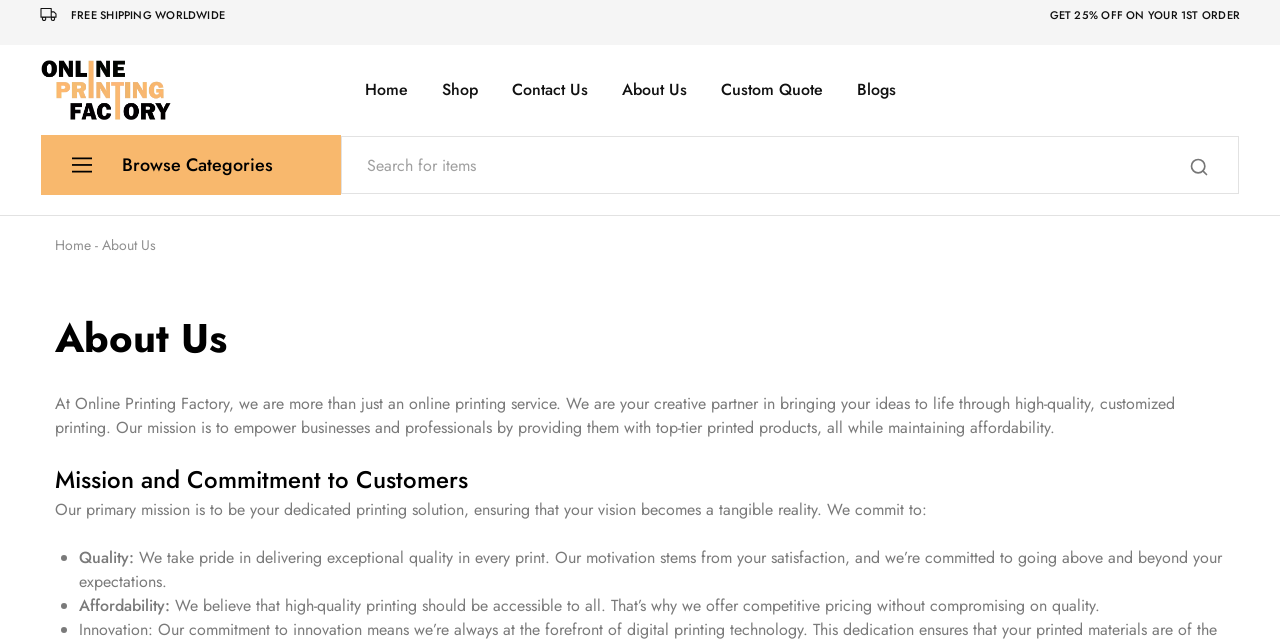Provide the bounding box coordinates for the specified HTML element described in this description: "Home". The coordinates should be four float numbers ranging from 0 to 1, in the format [left, top, right, bottom].

[0.282, 0.123, 0.321, 0.157]